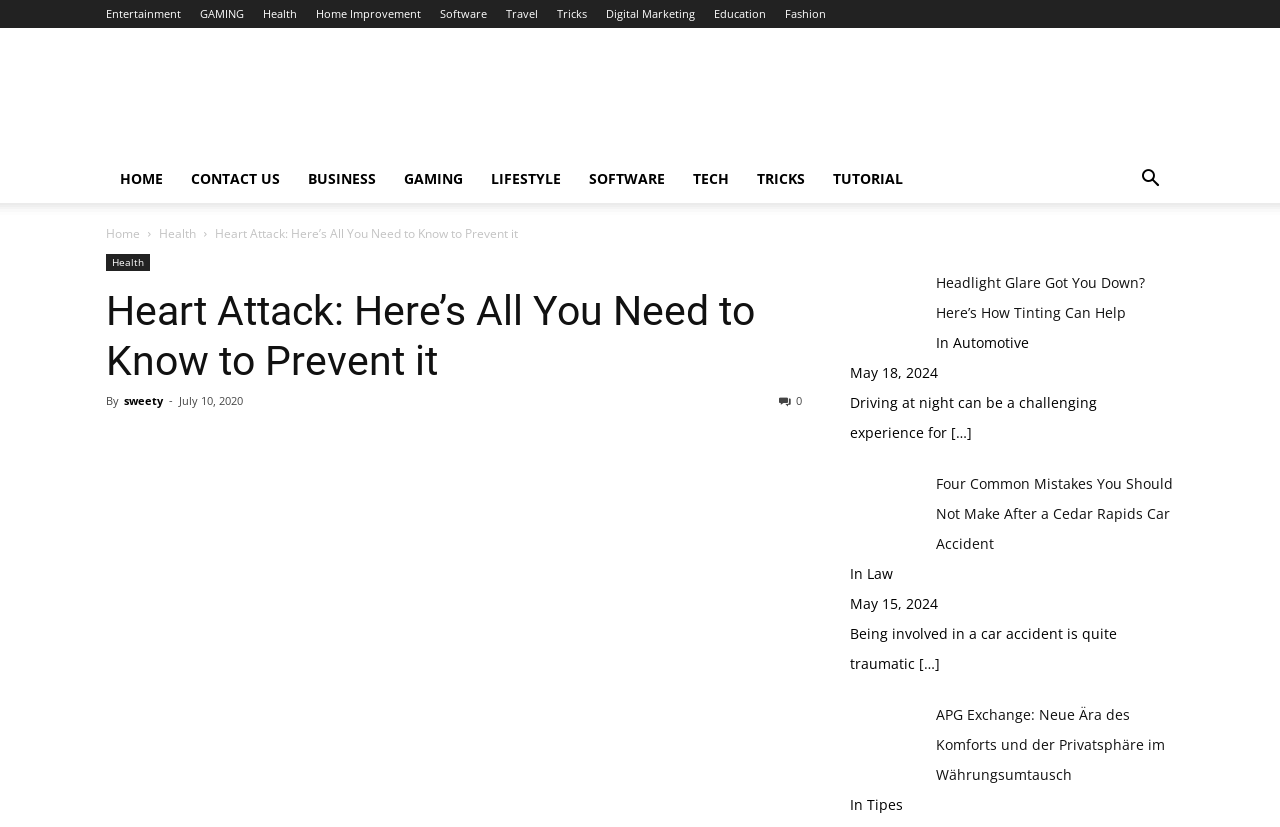Create an elaborate caption for the webpage.

This webpage appears to be a blog or news website, with a focus on health and wellness. The main title of the page is "Heart Attack: Here's All You Need to Know to Prevent it". 

At the top of the page, there is a navigation menu with 10 links, including "Entertainment", "GAMING", "Health", and "Travel". Below this menu, there is another navigation menu with 9 links, including "HOME", "CONTACT US", "BUSINESS", and "TECH". 

To the right of these menus, there is a button with an icon. 

Below the navigation menus, the main content of the page begins. The title "Heart Attack: Here's All You Need to Know to Prevent it" is repeated, followed by the author's name "sweety" and the date "July 10, 2020". 

The main content of the page is divided into several sections. The first section appears to be an introduction or summary of the article, with a link to read more. 

Below this section, there are three articles or news stories, each with a title, a category label, a date, and a brief summary. The first article is about headlight glare and how tinting can help, the second article is about common mistakes to avoid after a car accident, and the third article is about a new era of comfort and privacy in currency exchange. Each article has a "read more" link and some have an accompanying image.